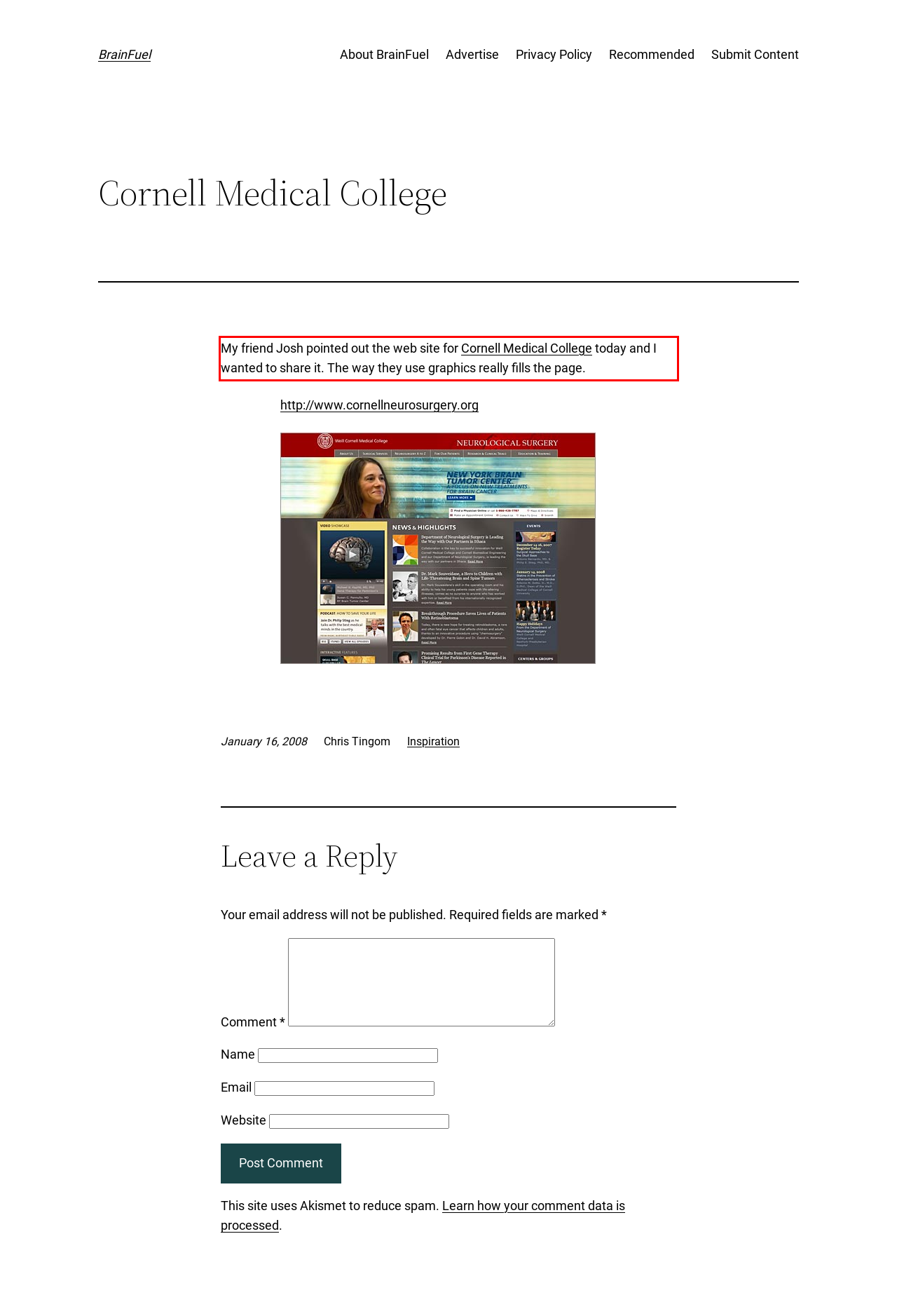Extract and provide the text found inside the red rectangle in the screenshot of the webpage.

My friend Josh pointed out the web site for Cornell Medical College today and I wanted to share it. The way they use graphics really fills the page.